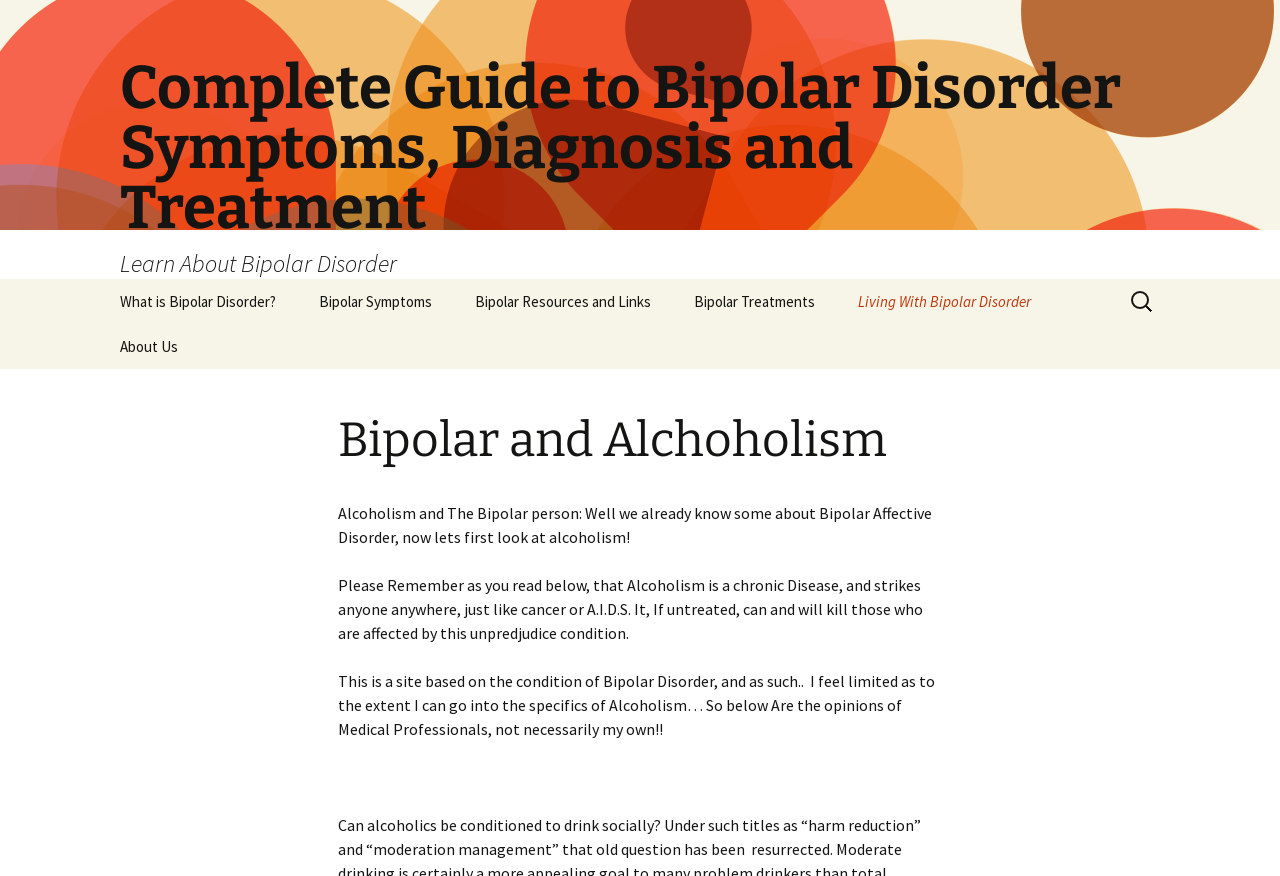Provide your answer in one word or a succinct phrase for the question: 
How many headings are on this webpage?

4